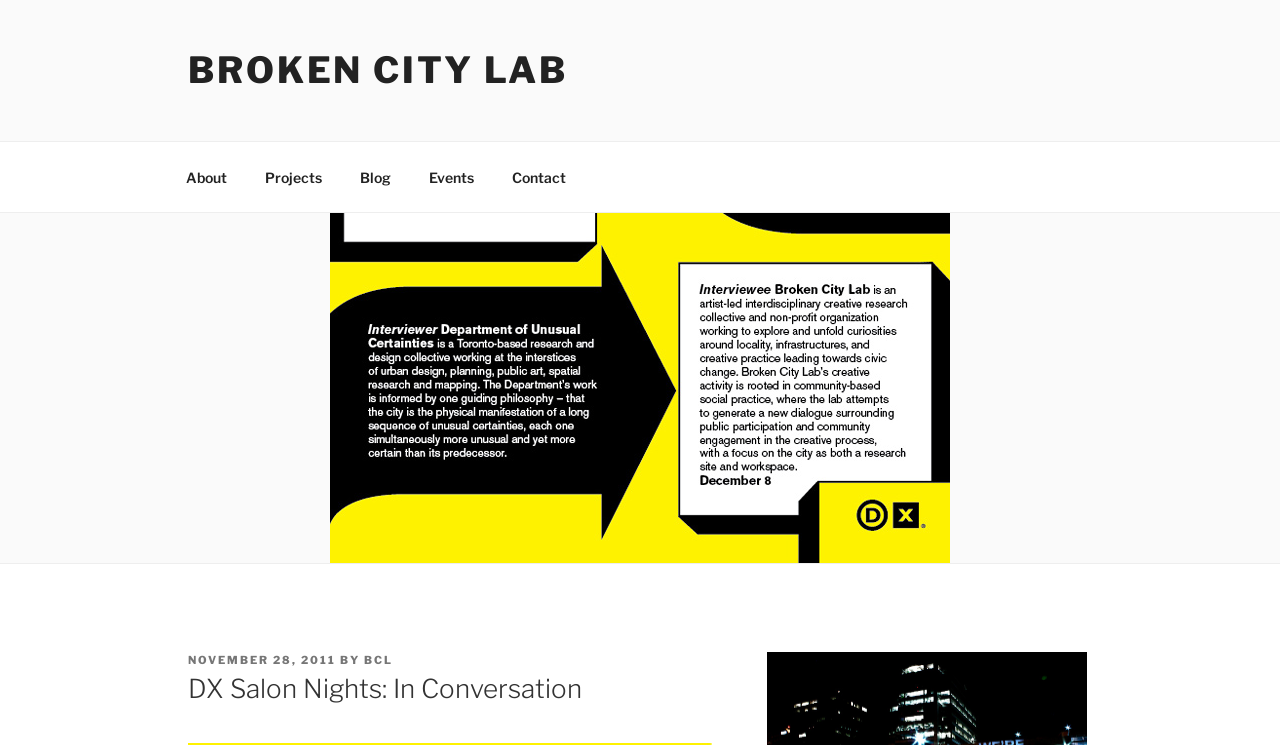Based on the element description, predict the bounding box coordinates (top-left x, top-left y, bottom-right x, bottom-right y) for the UI element in the screenshot: Broken City Lab

[0.147, 0.064, 0.444, 0.123]